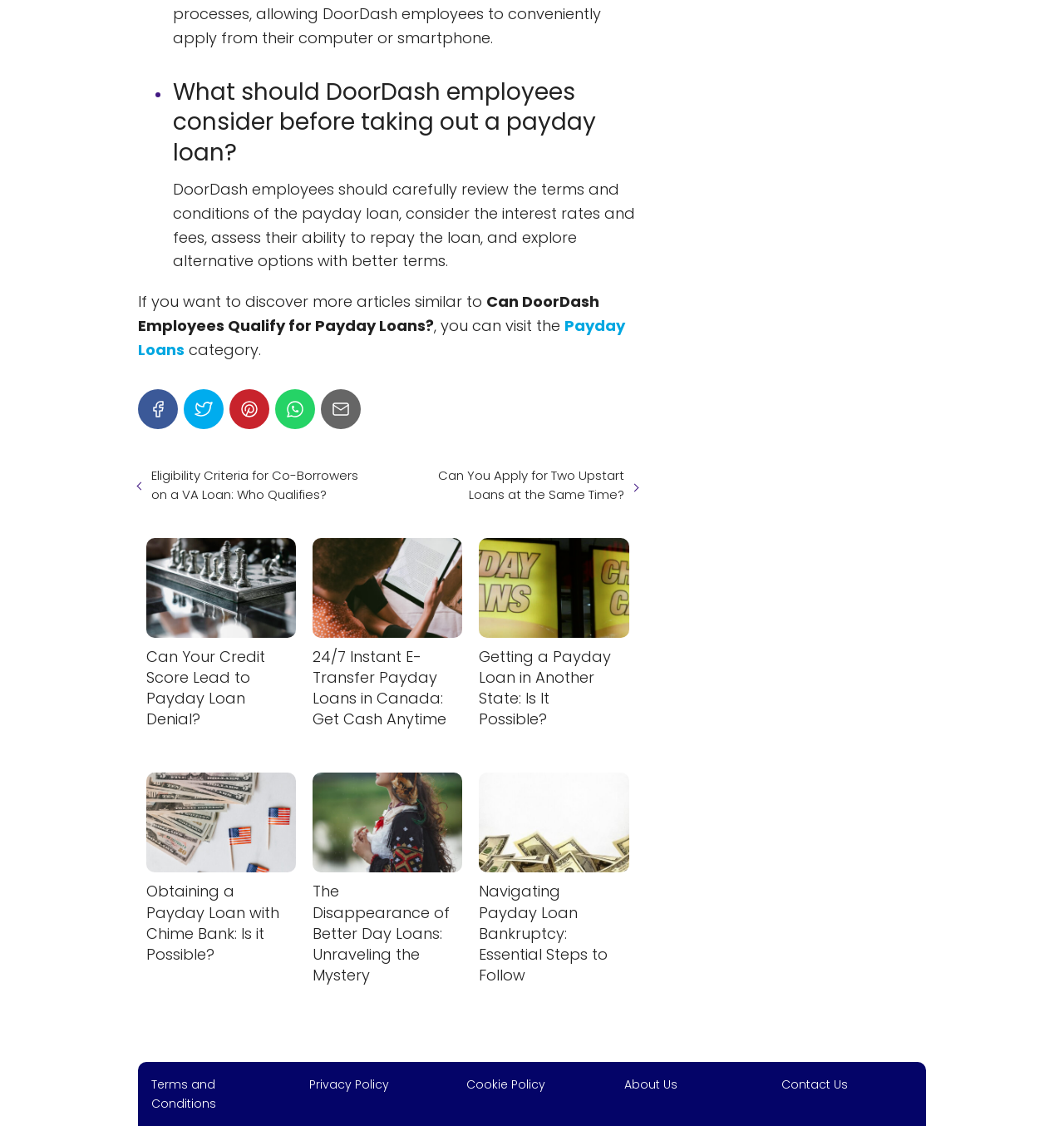Determine the bounding box coordinates of the clickable area required to perform the following instruction: "Read the article about DoorDash employees and payday loans". The coordinates should be represented as four float numbers between 0 and 1: [left, top, right, bottom].

[0.162, 0.017, 0.599, 0.149]